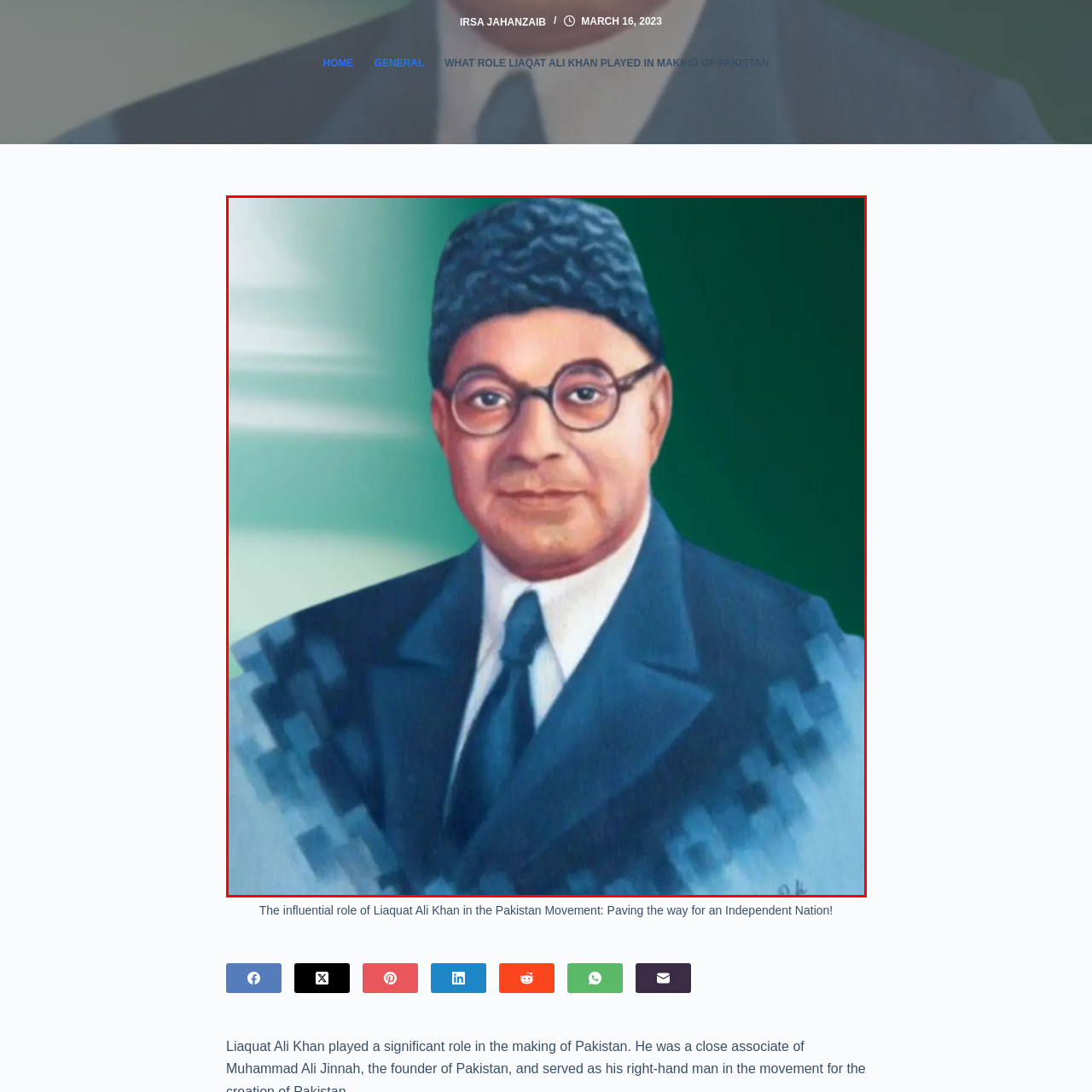Describe extensively the visual content inside the red marked area.

This image features a portrait of Liaquat Ali Khan, a prominent figure in Pakistan's history, depicted wearing a formal dark blazer with a white shirt and a tie. His expression is serious, and he sports distinctive round glasses and a traditional cap, adding significant cultural context to his appearance. The background consists of a gradient of green, symbolizing Pakistan's national colors. Liaquat Ali Khan is recognized for his influential role in the Pakistan Movement and for serving as the first Prime Minister of Pakistan, making important contributions to the establishment of the nation. This artwork captures his essence and legacy, correlating with themes of leadership and national identity.